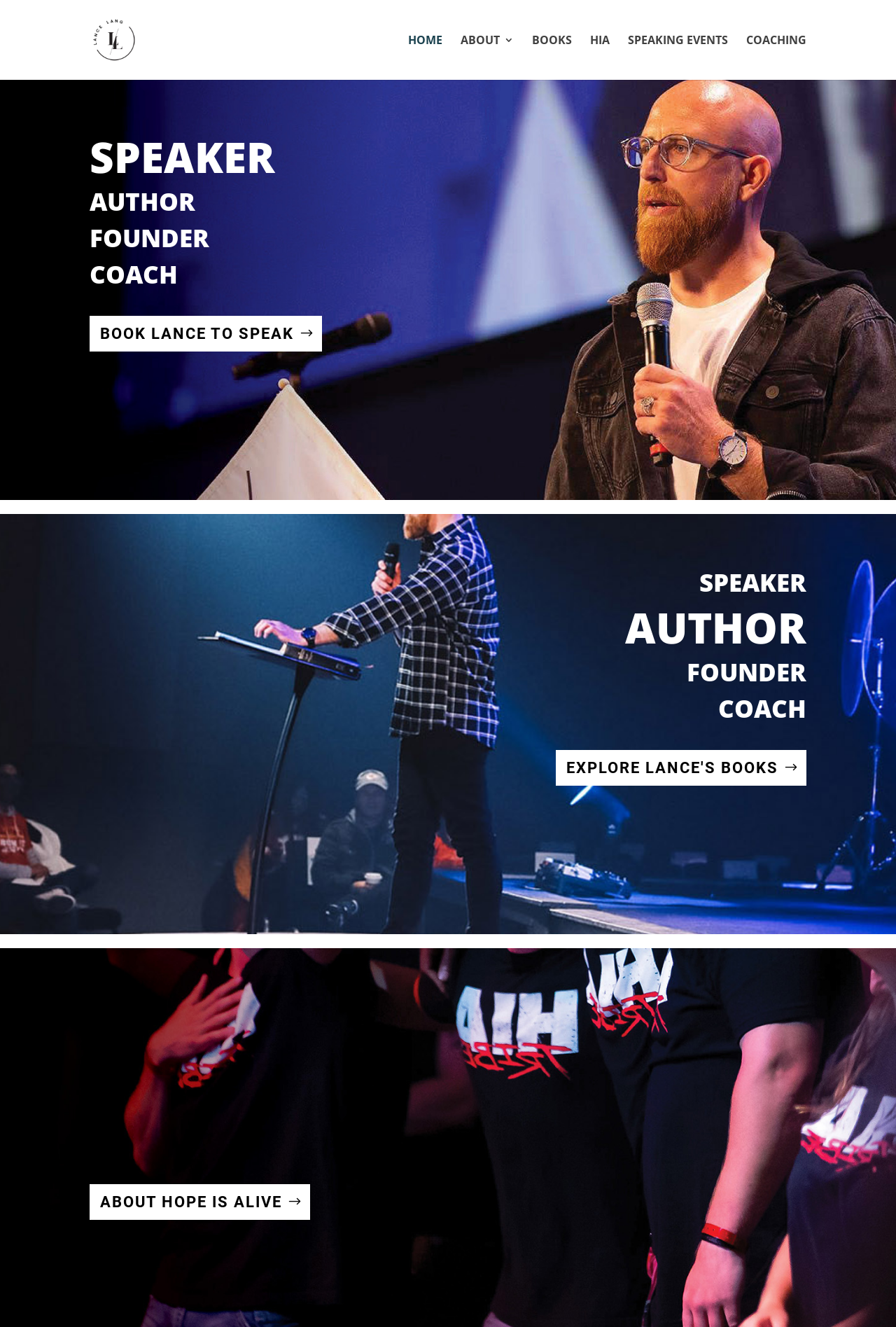What is Lance Lang's role in Hope is Alive?
Use the image to give a comprehensive and detailed response to the question.

The webpage has a heading 'FOUNDER' and a link 'FOUNDER' which suggests that Lance Lang is the founder of Hope is Alive.